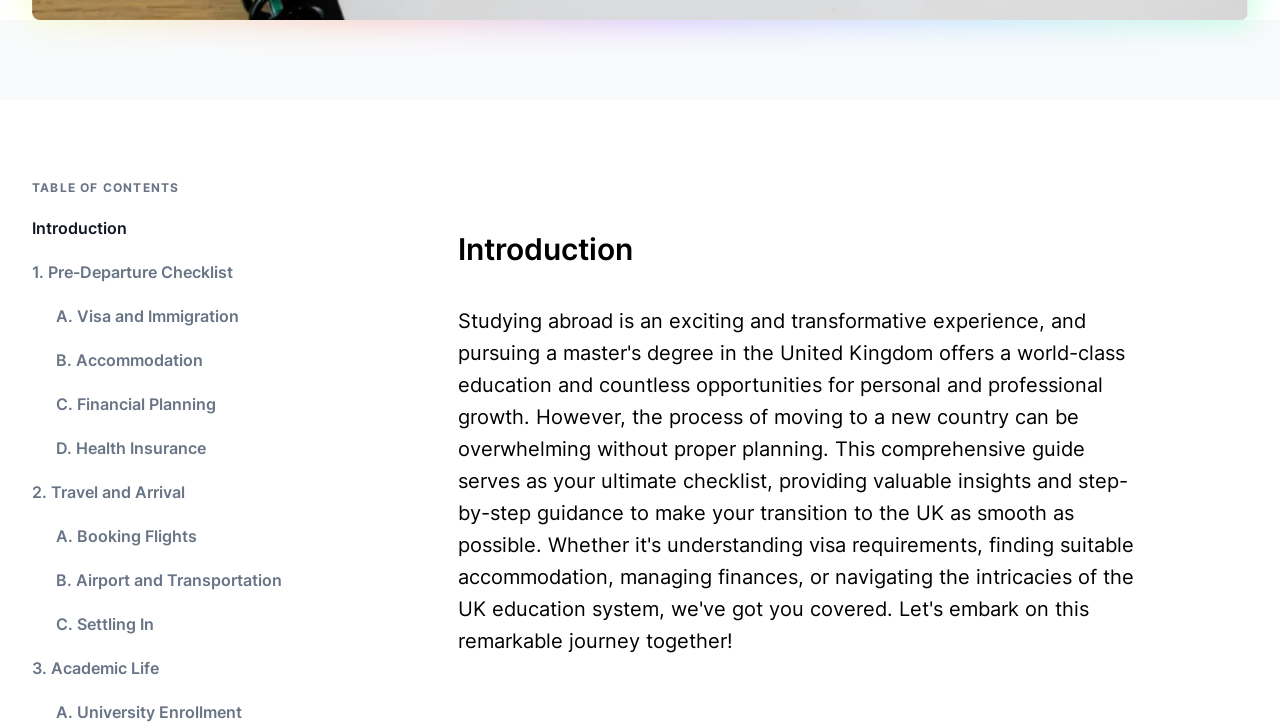Determine the bounding box coordinates of the element that should be clicked to execute the following command: "read Introduction Introduction".

[0.356, 0.314, 0.496, 0.372]